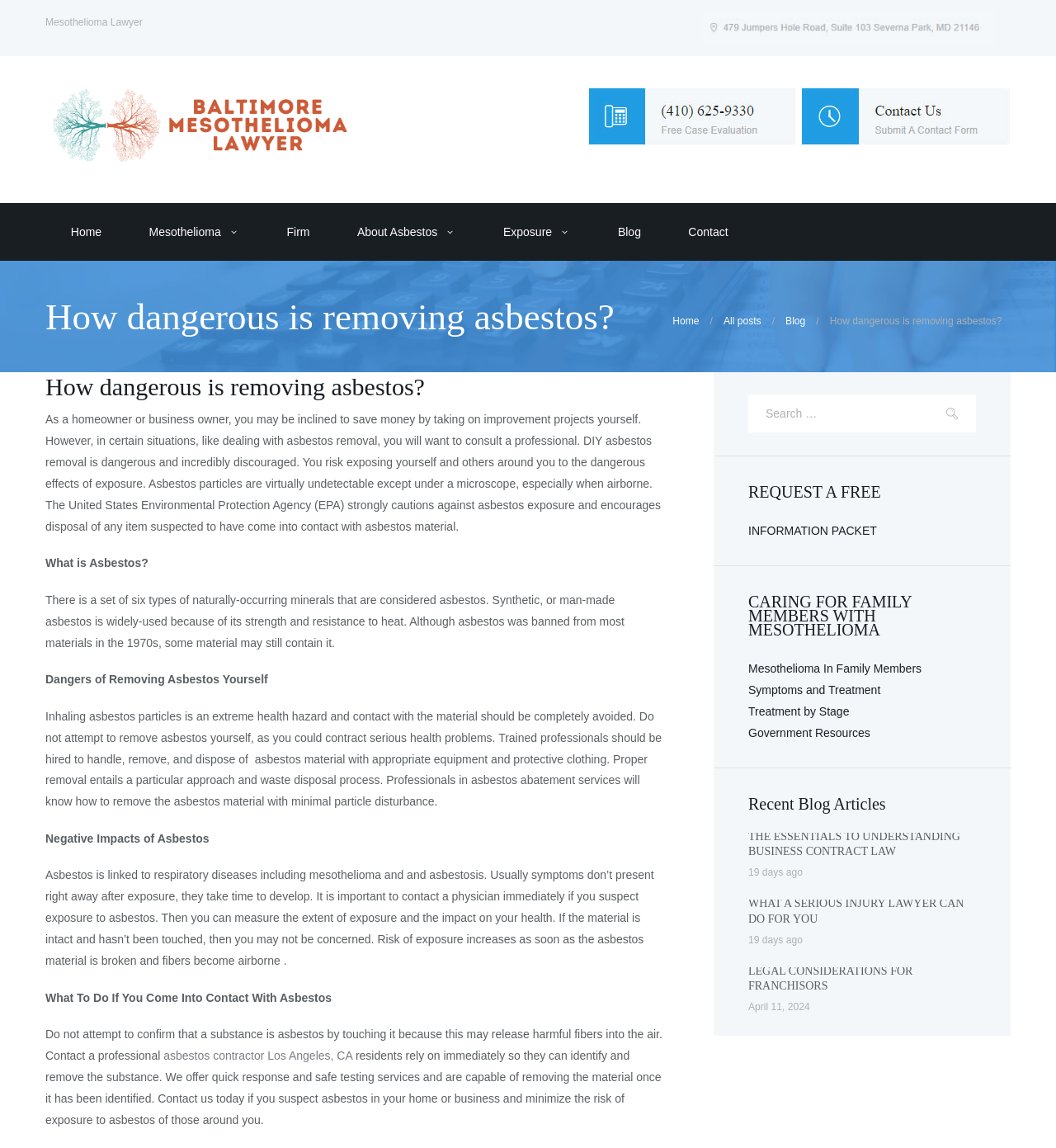Can you determine the bounding box coordinates of the area that needs to be clicked to fulfill the following instruction: "Search for something"?

[0.709, 0.343, 0.924, 0.377]